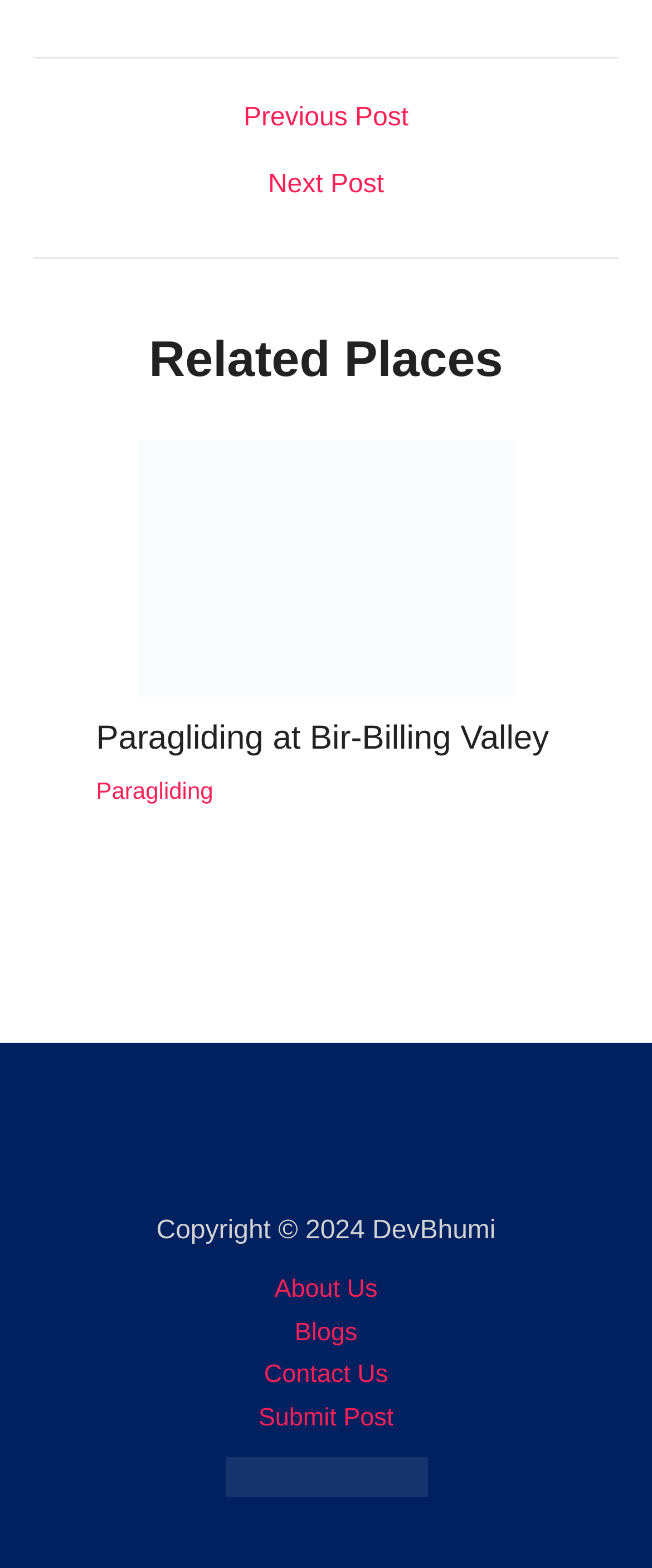Find the bounding box coordinates for the element that must be clicked to complete the instruction: "Check DMCA.com Protection Status". The coordinates should be four float numbers between 0 and 1, indicated as [left, top, right, bottom].

[0.345, 0.933, 0.655, 0.951]